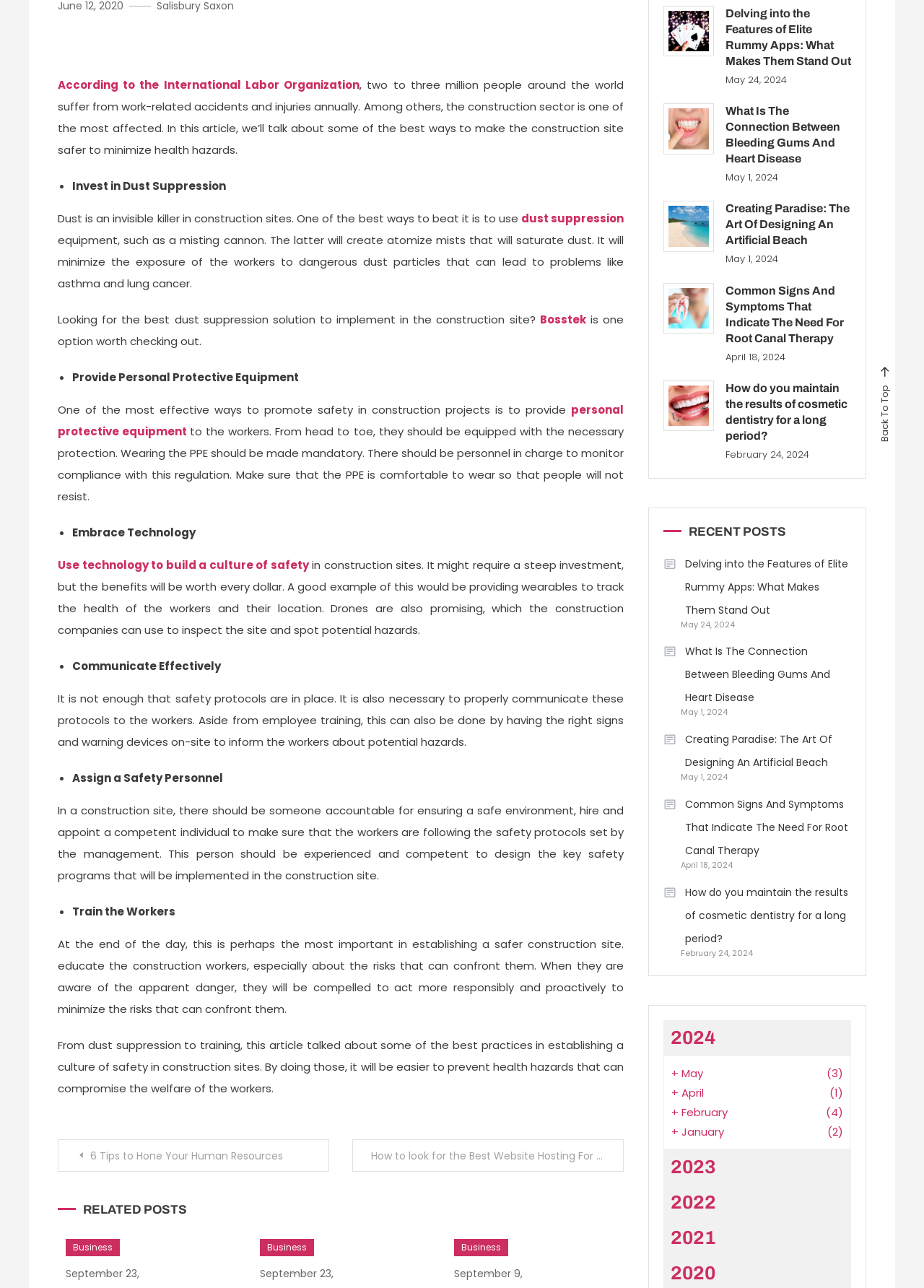Provide the bounding box coordinates for the UI element that is described by this text: "+ January (2)". The coordinates should be in the form of four float numbers between 0 and 1: [left, top, right, bottom].

[0.726, 0.871, 0.912, 0.886]